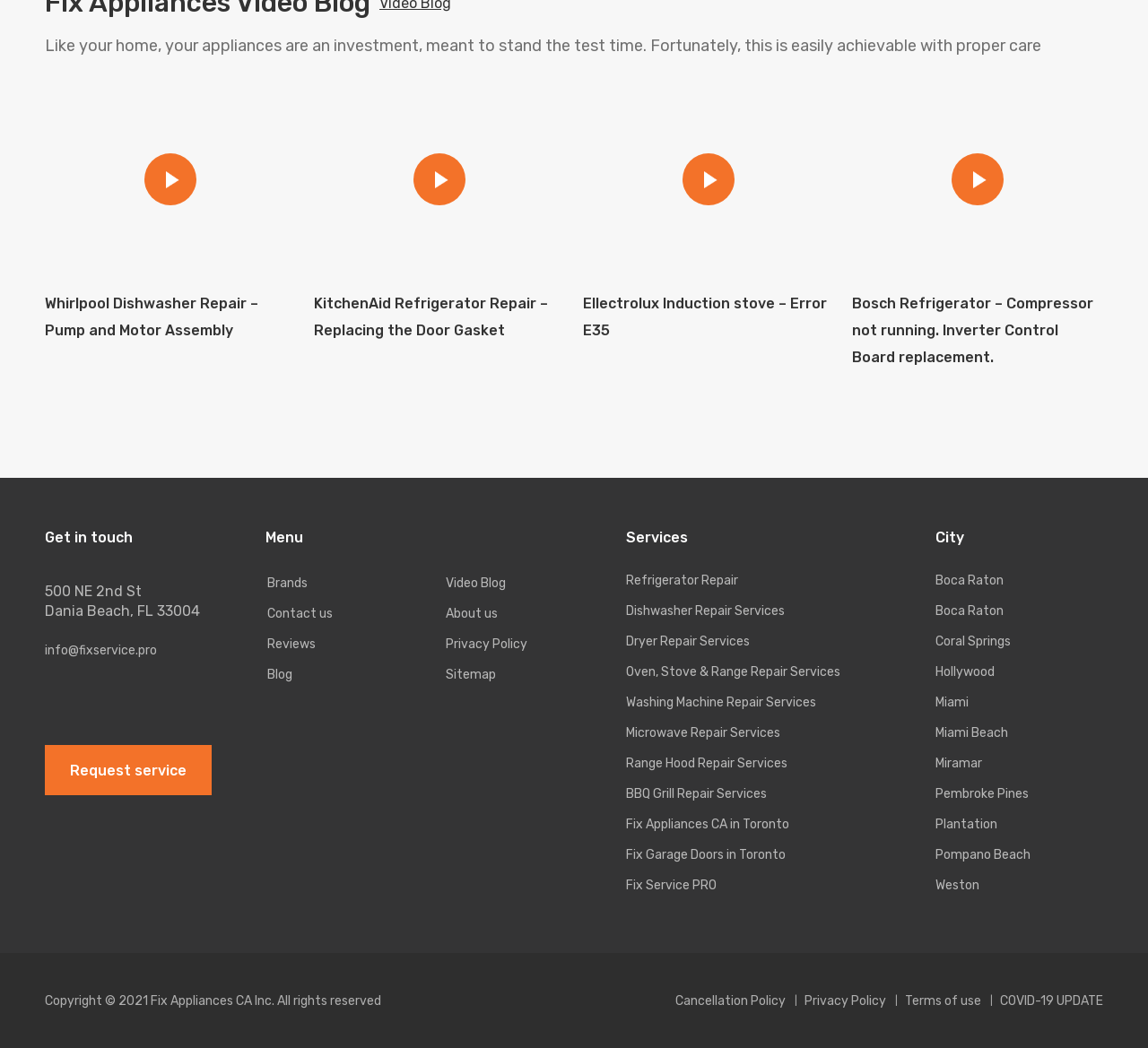Specify the bounding box coordinates of the area to click in order to execute this command: 'Read about Bosch Refrigerator – Compressor not running. Inverter Control Board replacement.'. The coordinates should consist of four float numbers ranging from 0 to 1, and should be formatted as [left, top, right, bottom].

[0.742, 0.086, 0.961, 0.257]